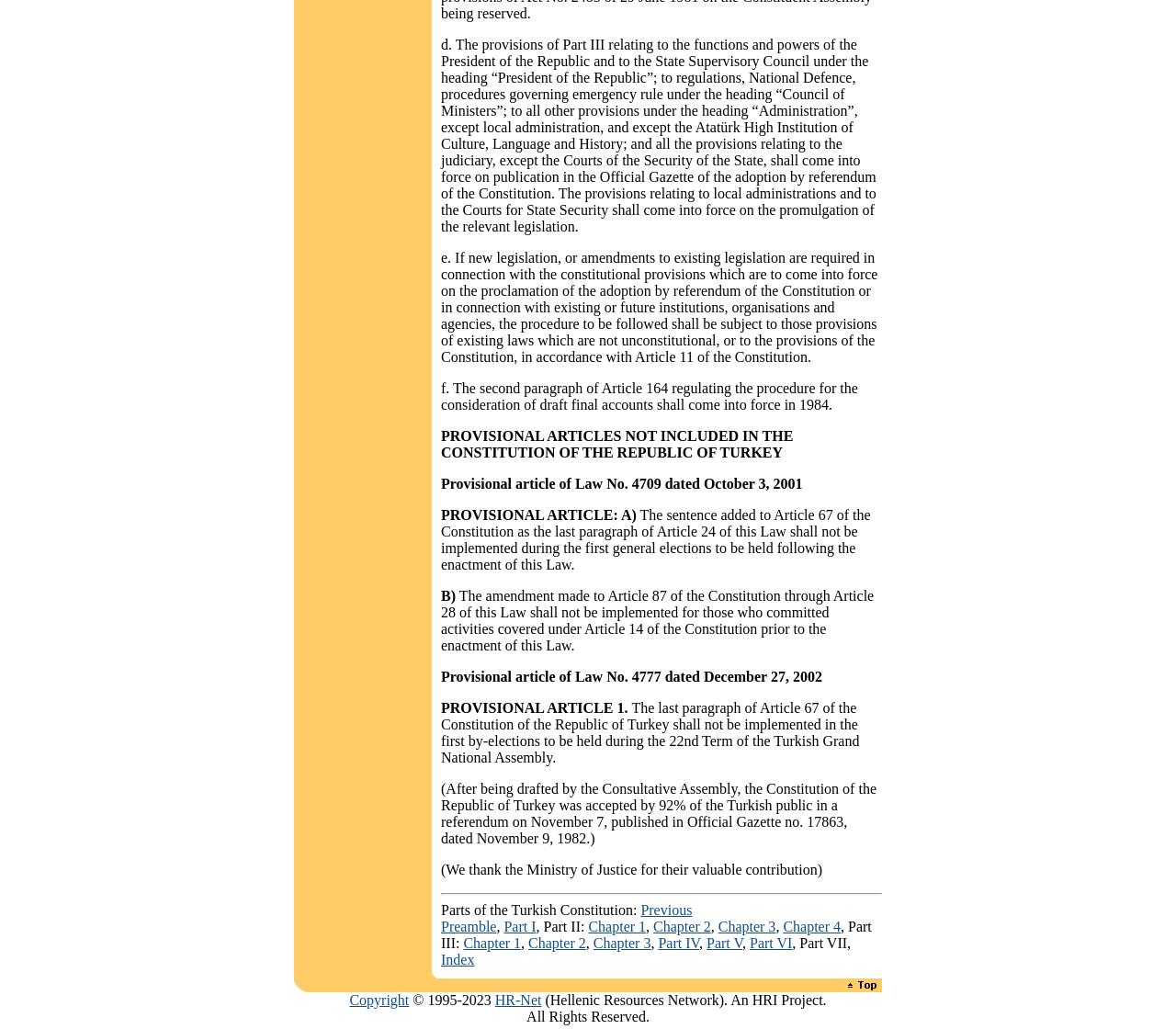Find the bounding box coordinates of the element's region that should be clicked in order to follow the given instruction: "Click on the 'Preamble' link". The coordinates should consist of four float numbers between 0 and 1, i.e., [left, top, right, bottom].

[0.375, 0.893, 0.422, 0.908]